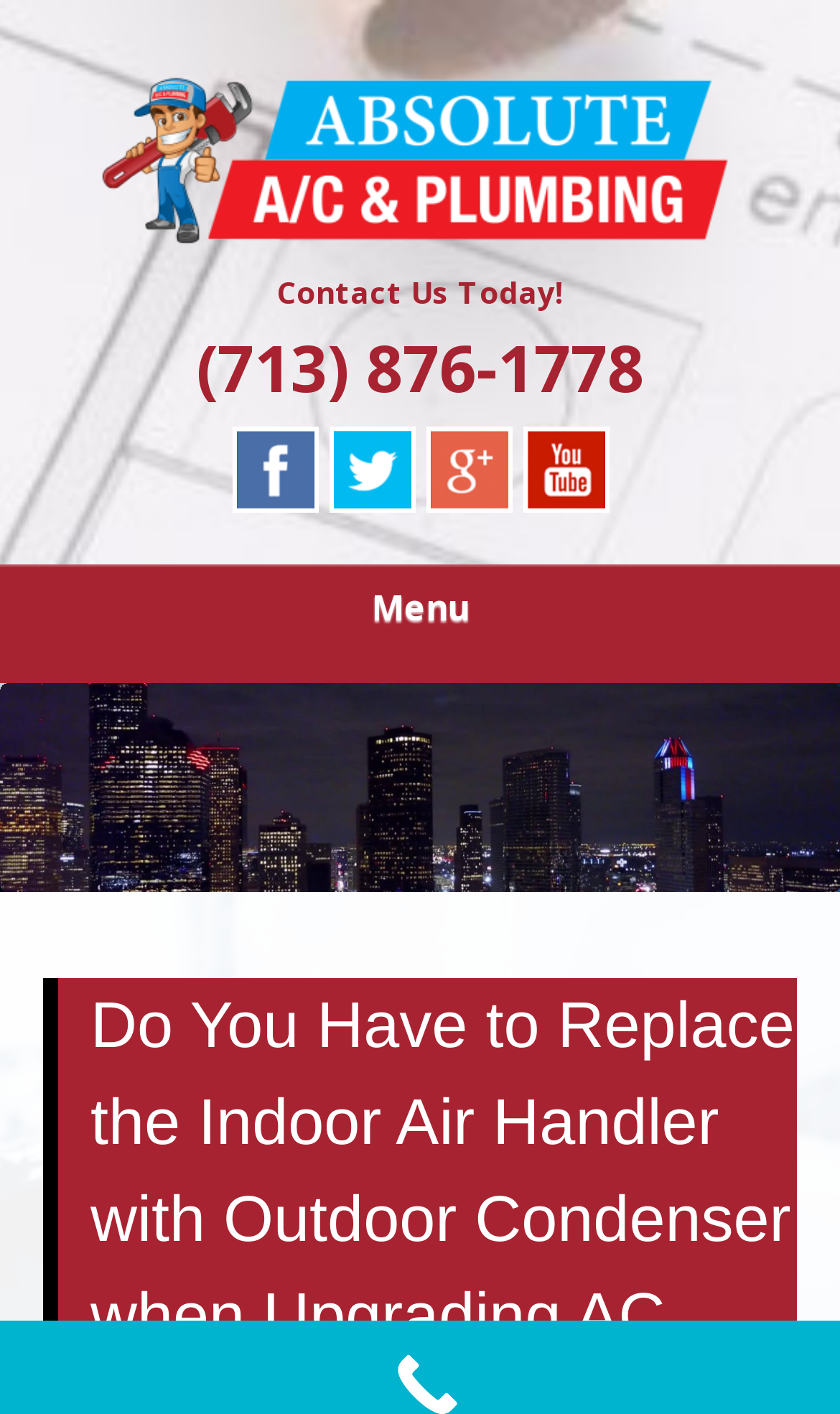Please specify the bounding box coordinates of the area that should be clicked to accomplish the following instruction: "Click on the '>' link". The coordinates should consist of four float numbers between 0 and 1, i.e., [left, top, right, bottom].

[0.897, 0.527, 0.974, 0.572]